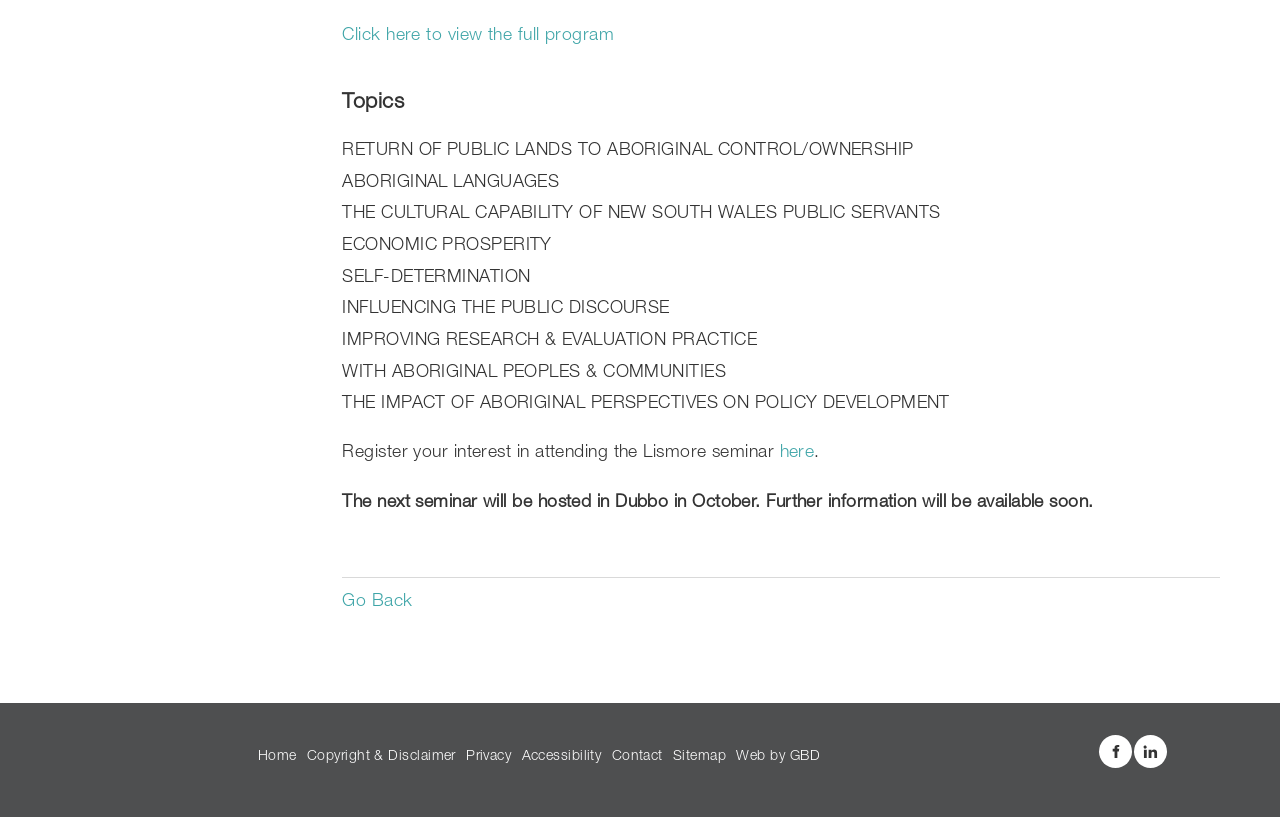Identify the bounding box for the UI element described as: "here". Ensure the coordinates are four float numbers between 0 and 1, formatted as [left, top, right, bottom].

[0.609, 0.544, 0.636, 0.566]